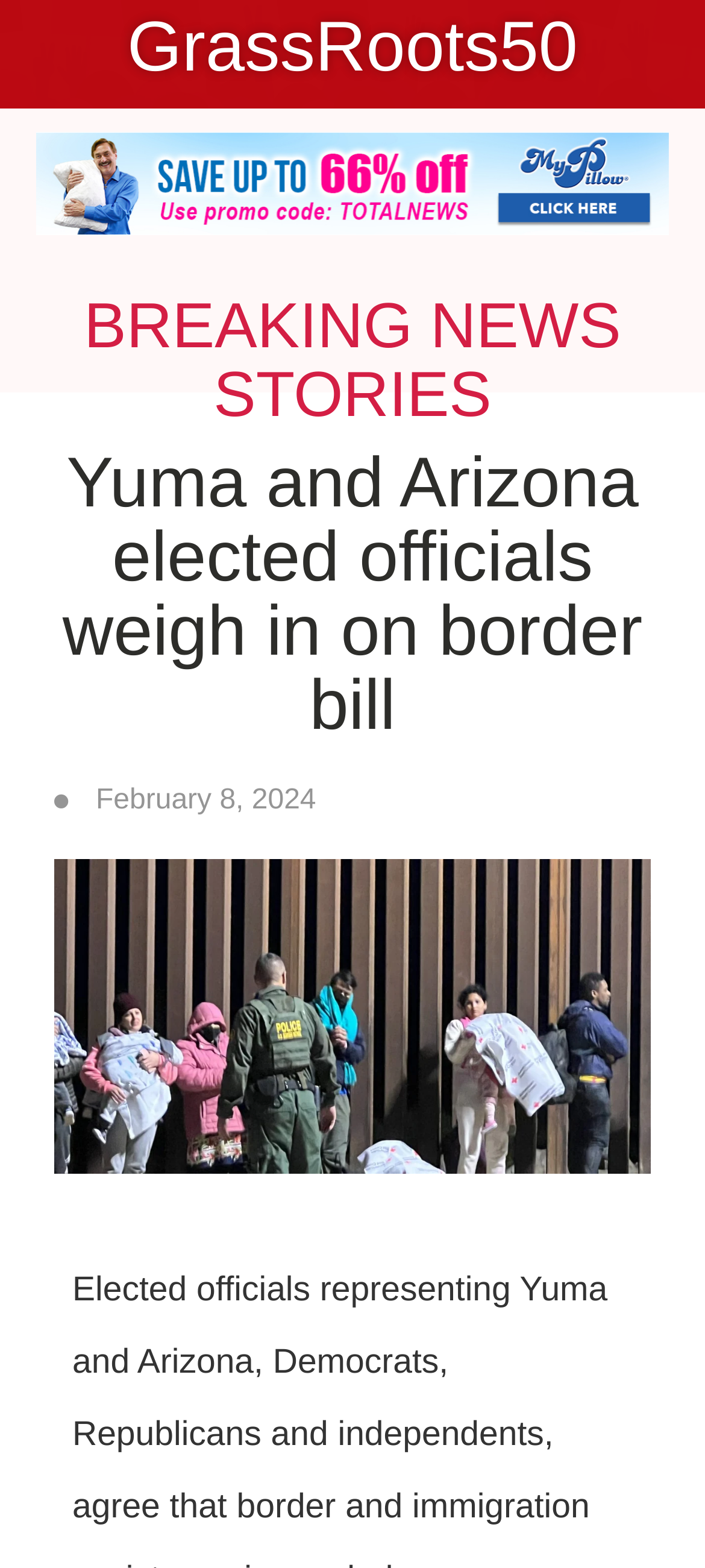Determine the bounding box coordinates in the format (top-left x, top-left y, bottom-right x, bottom-right y). Ensure all values are floating point numbers between 0 and 1. Identify the bounding box of the UI element described by: GrassRoots50

[0.18, 0.006, 0.82, 0.055]